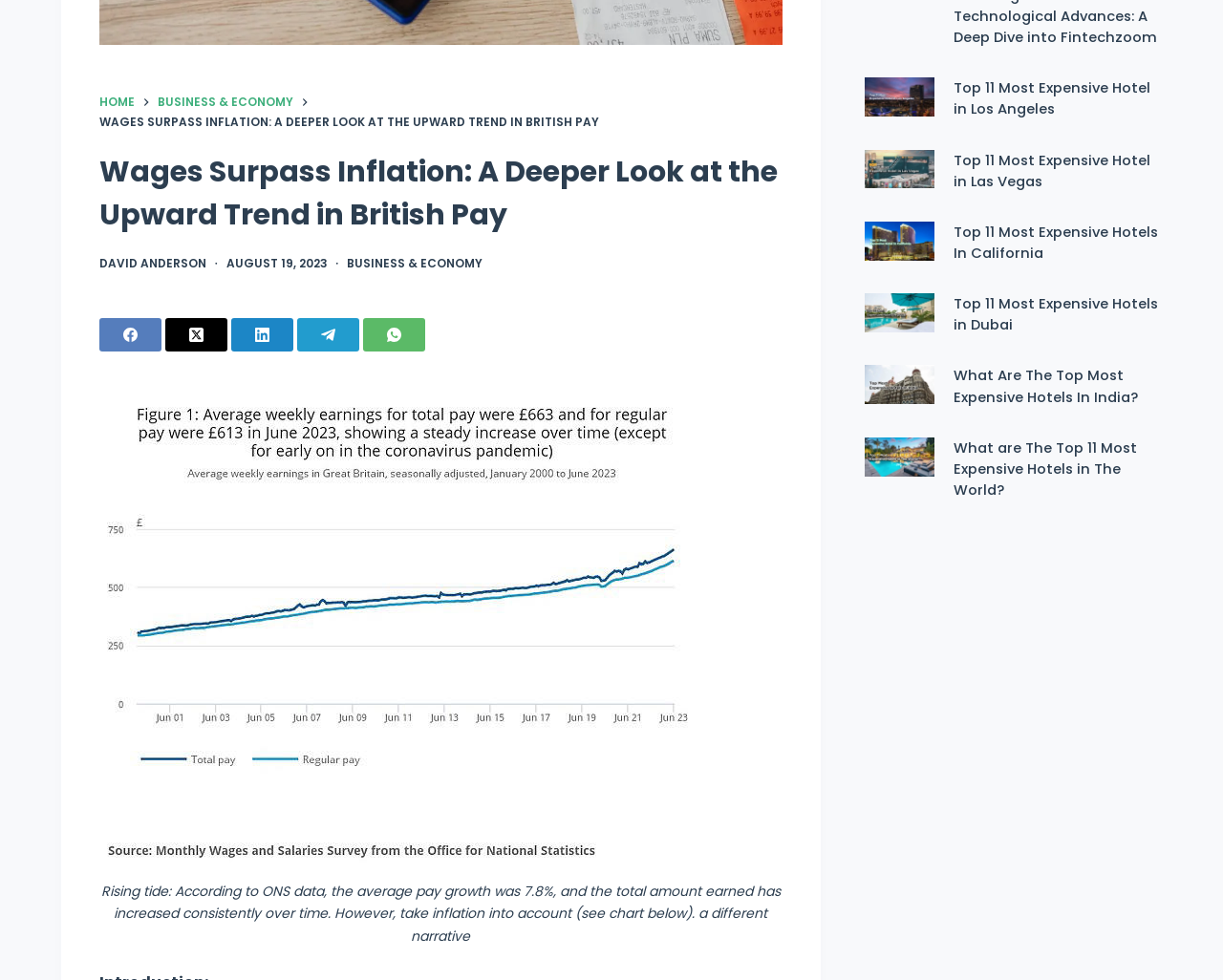Please provide the bounding box coordinates in the format (top-left x, top-left y, bottom-right x, bottom-right y). Remember, all values are floating point numbers between 0 and 1. What is the bounding box coordinate of the region described as: alt="Most Expensive Hotels in Dubai"

[0.707, 0.314, 0.764, 0.337]